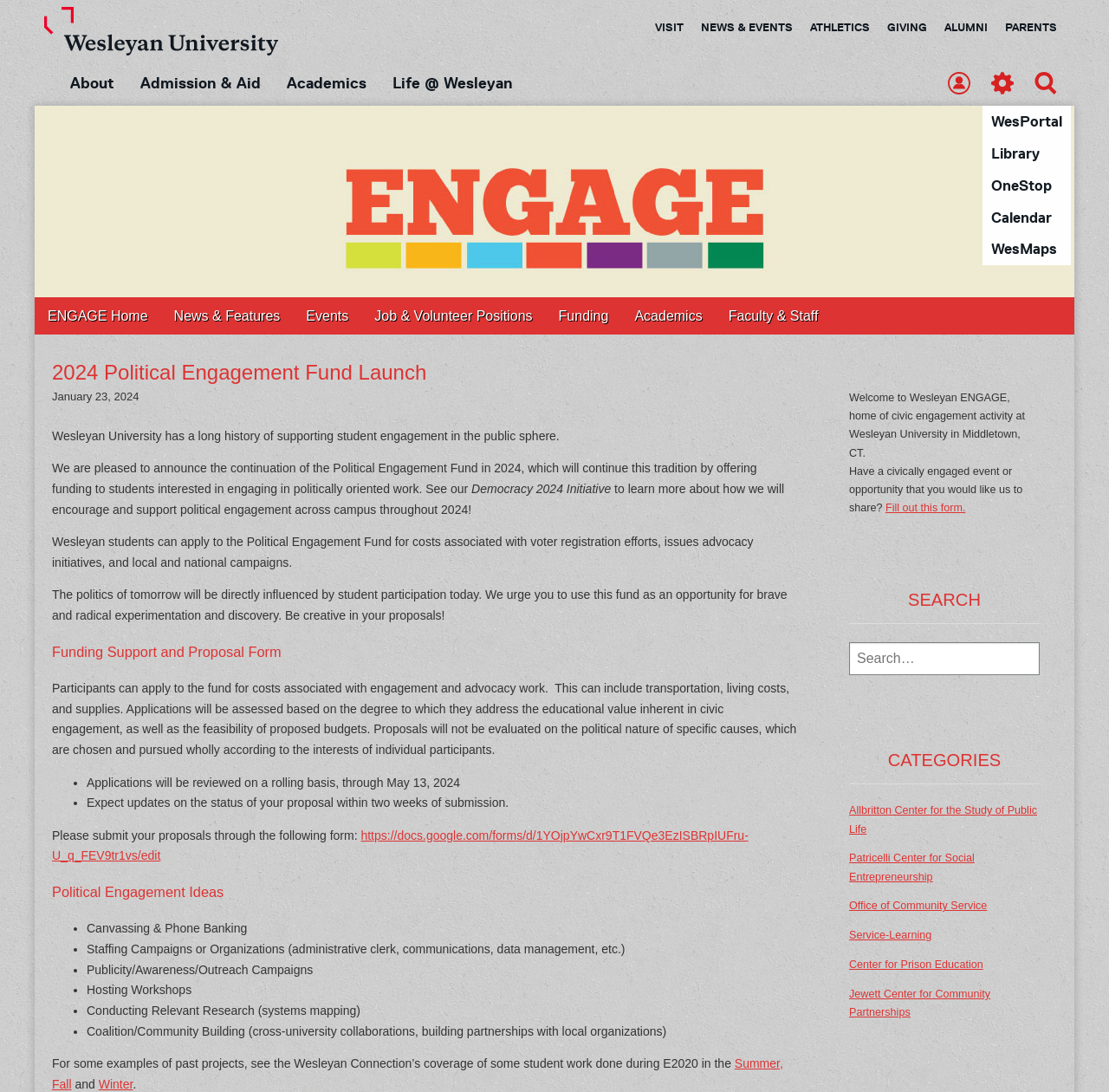Please determine the bounding box coordinates for the UI element described here. Use the format (top-left x, top-left y, bottom-right x, bottom-right y) with values bounded between 0 and 1: Faculty & Staff

[0.645, 0.273, 0.75, 0.307]